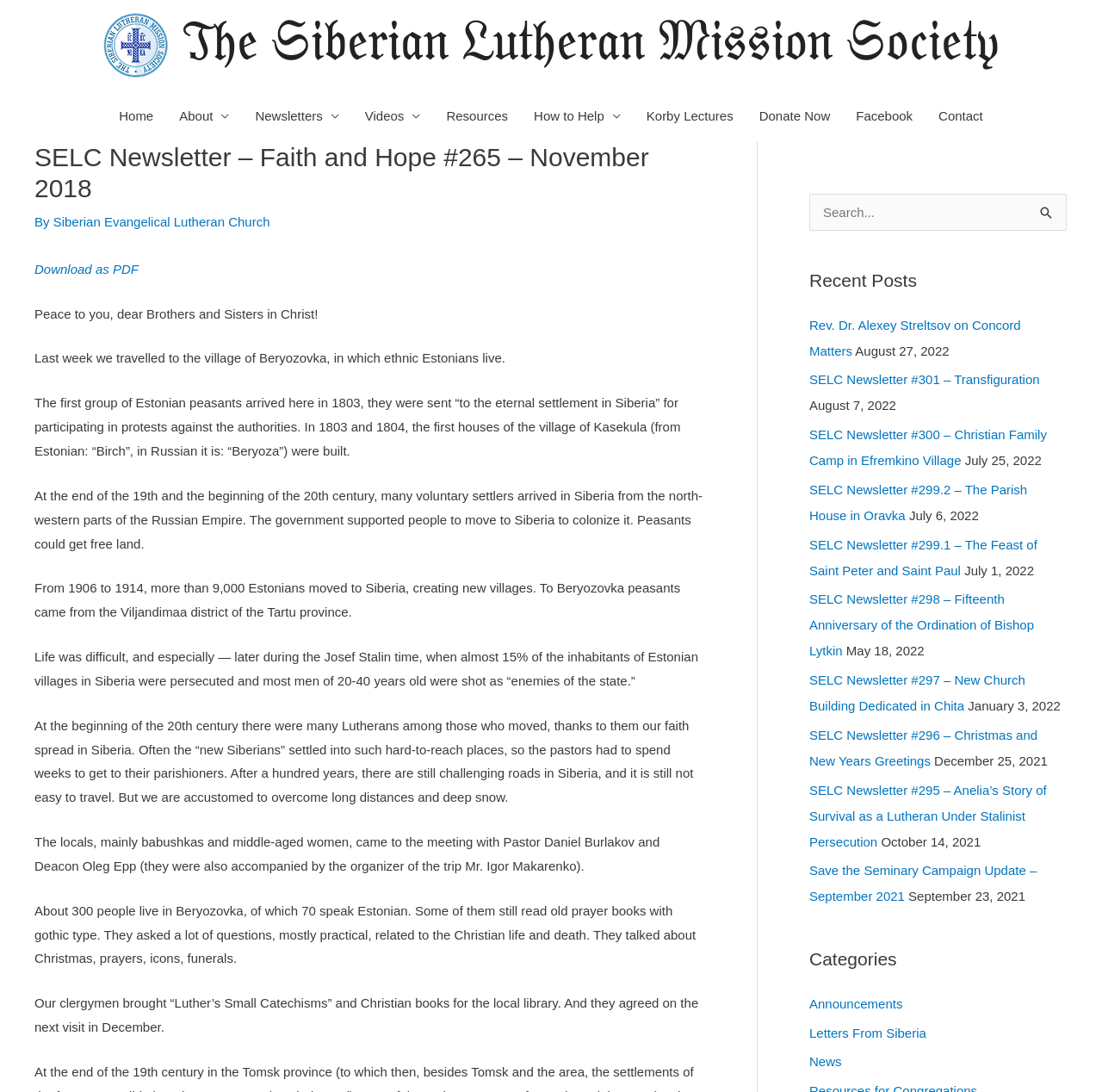How many recent posts are listed?
Look at the image and answer the question with a single word or phrase.

10